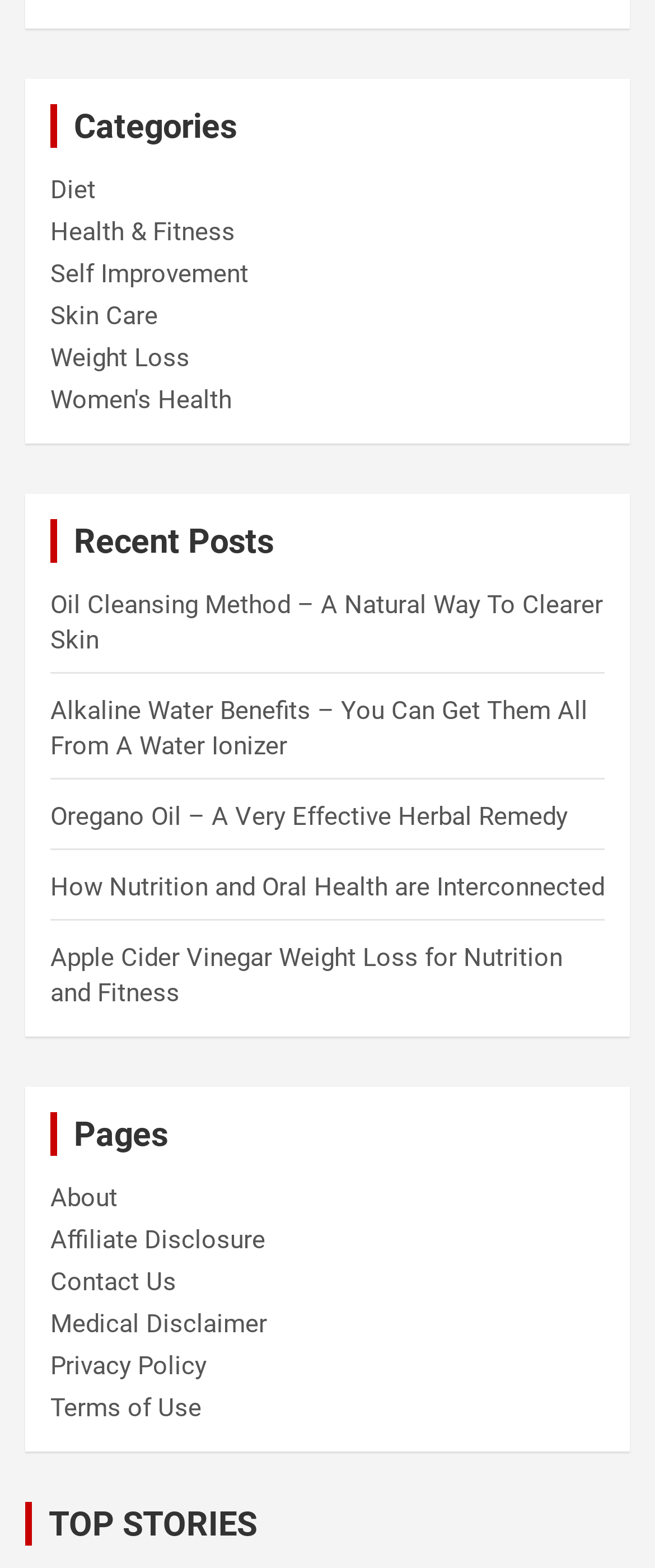Locate the bounding box coordinates of the element that should be clicked to execute the following instruction: "Click the Homeinspector logo".

None